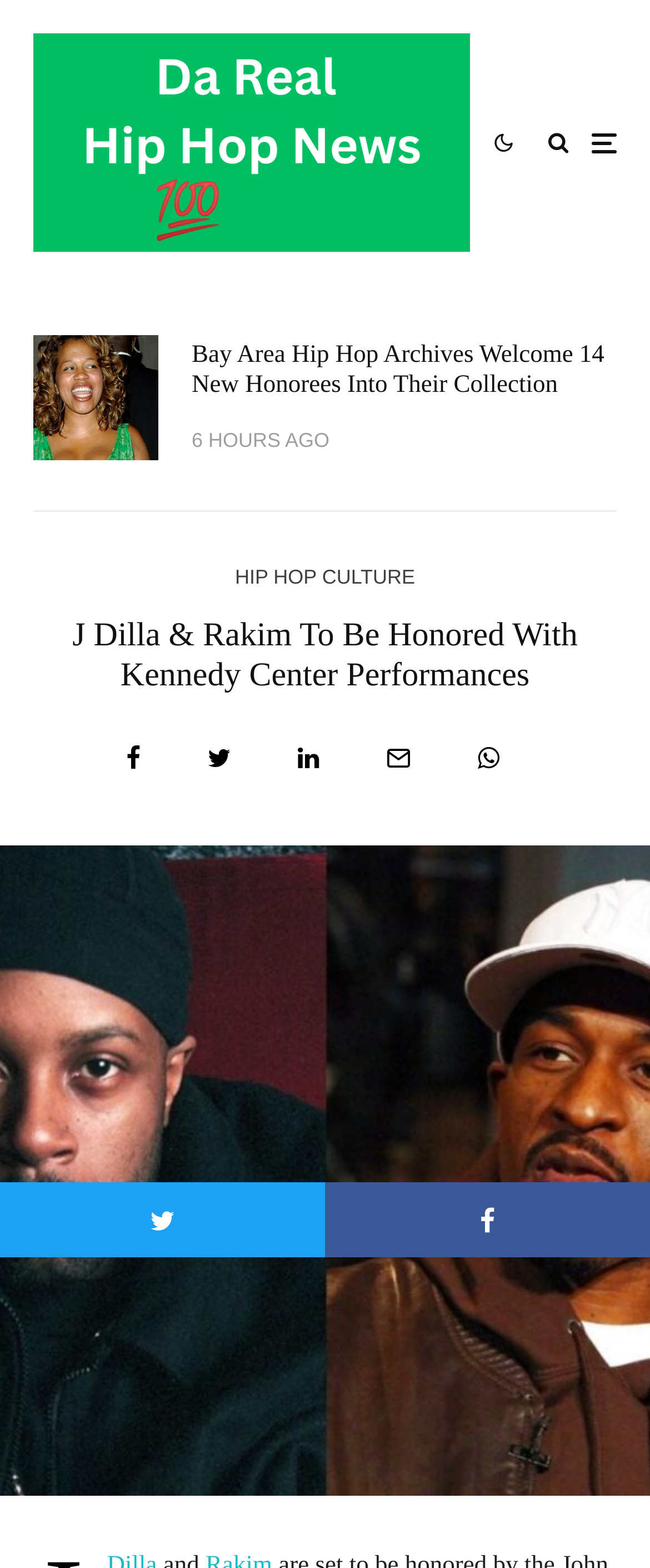Give the bounding box coordinates for this UI element: "aria-label="Share"". The coordinates should be four float numbers between 0 and 1, arranged as [left, top, right, bottom].

[0.458, 0.475, 0.491, 0.491]